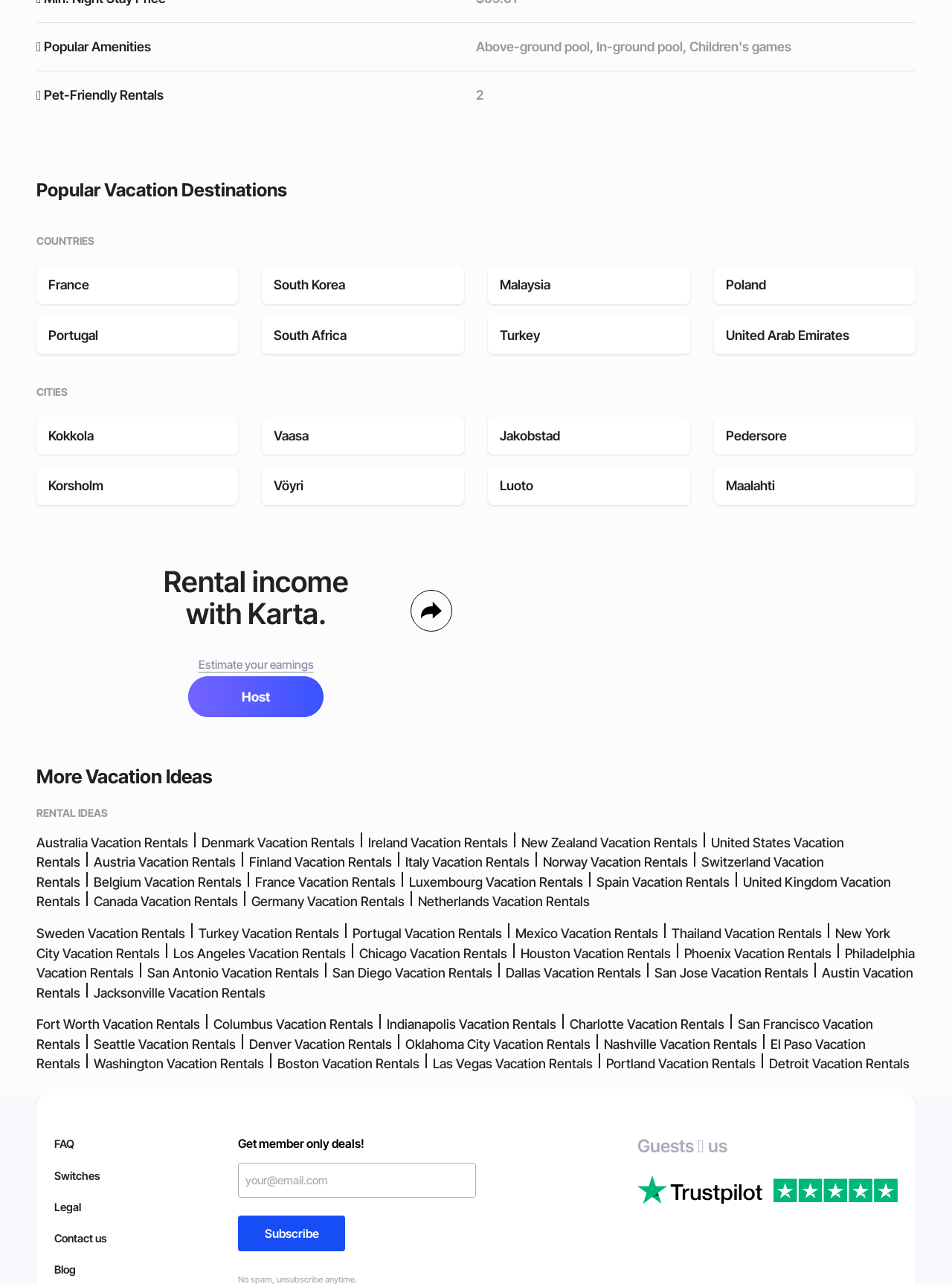Please provide a detailed answer to the question below by examining the image:
What is the text above the 'COUNTRIES' heading?

I looked at the heading above the 'COUNTRIES' heading and found that it says 'Popular Vacation Destinations'.